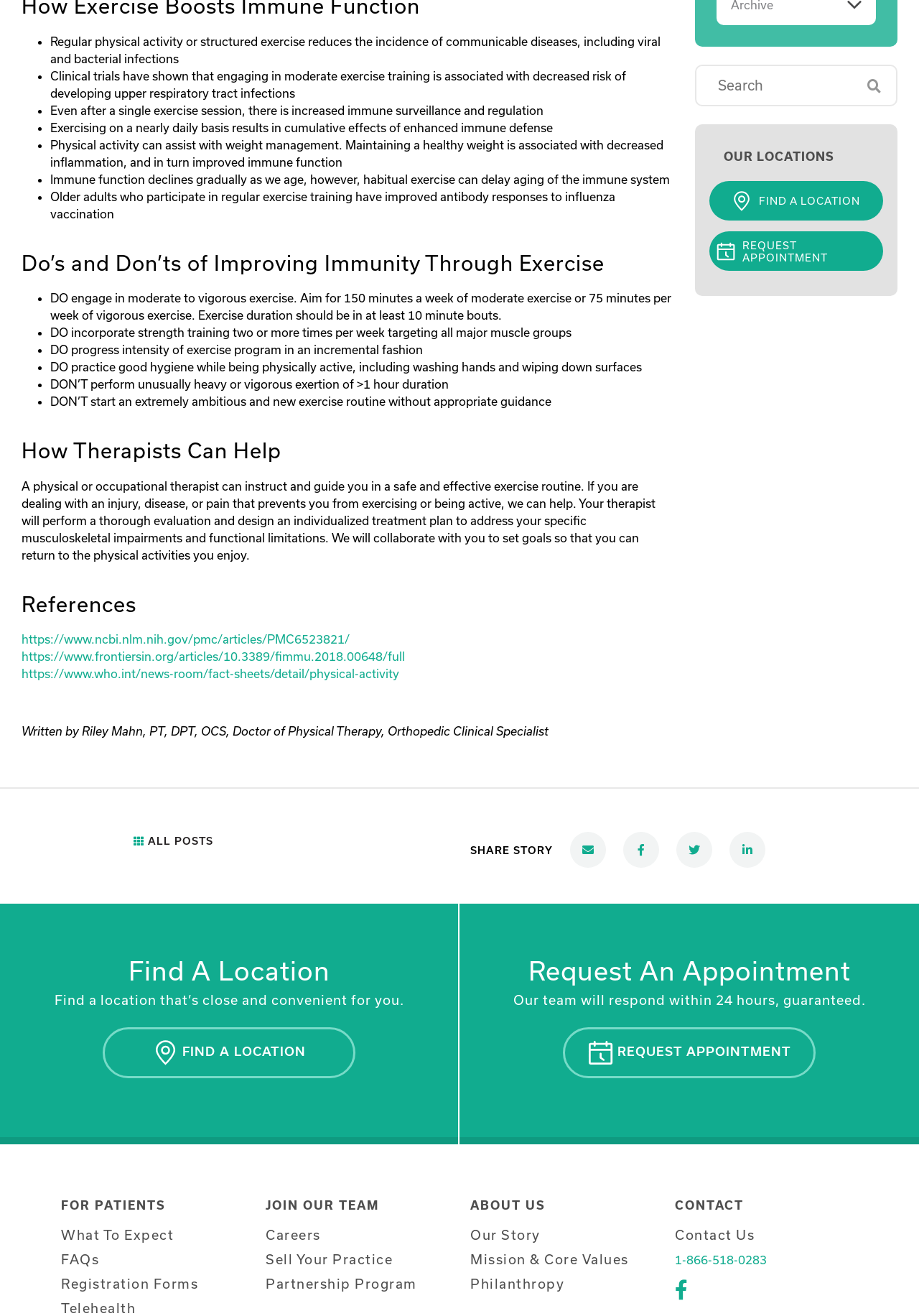Identify the bounding box coordinates for the UI element described as follows: https://www.ncbi.nlm.nih.gov/pmc/articles/PMC6523821/. Use the format (top-left x, top-left y, bottom-right x, bottom-right y) and ensure all values are floating point numbers between 0 and 1.

[0.023, 0.481, 0.38, 0.491]